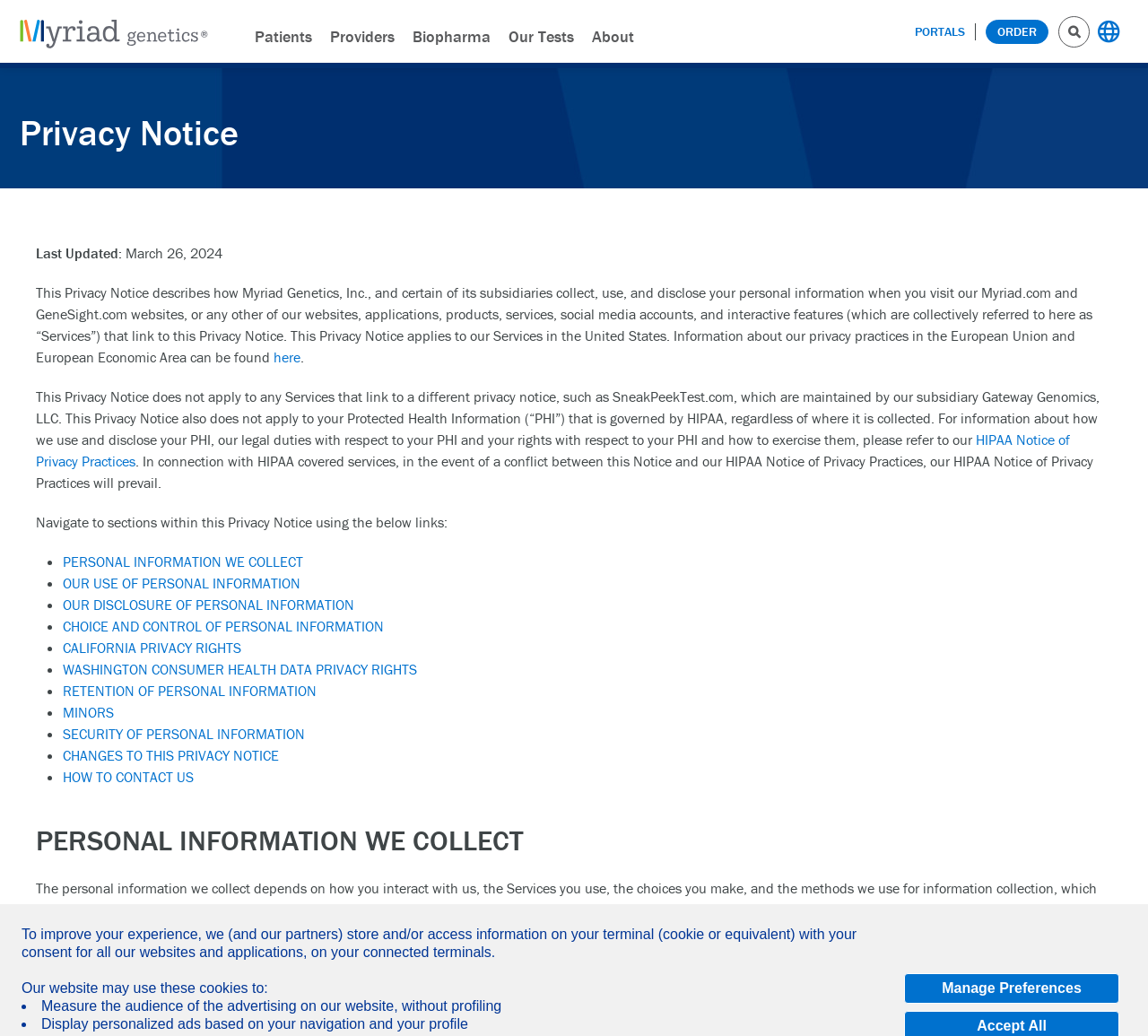Find and indicate the bounding box coordinates of the region you should select to follow the given instruction: "View PORTALS".

[0.788, 0.019, 0.85, 0.041]